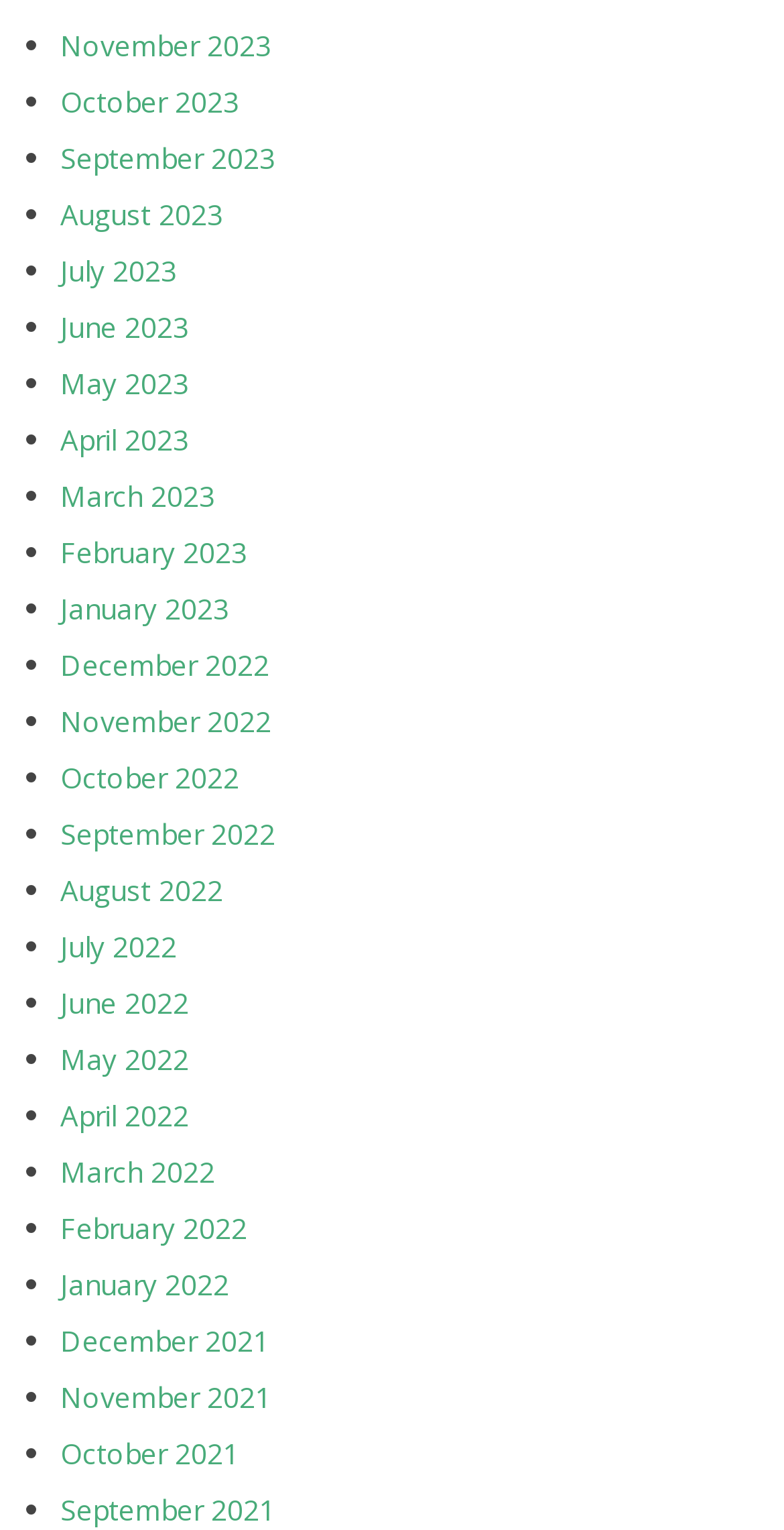From the details in the image, provide a thorough response to the question: Is January 2022 listed?

I searched the list of links on the webpage and found that January 2022 is indeed listed, with its corresponding link.